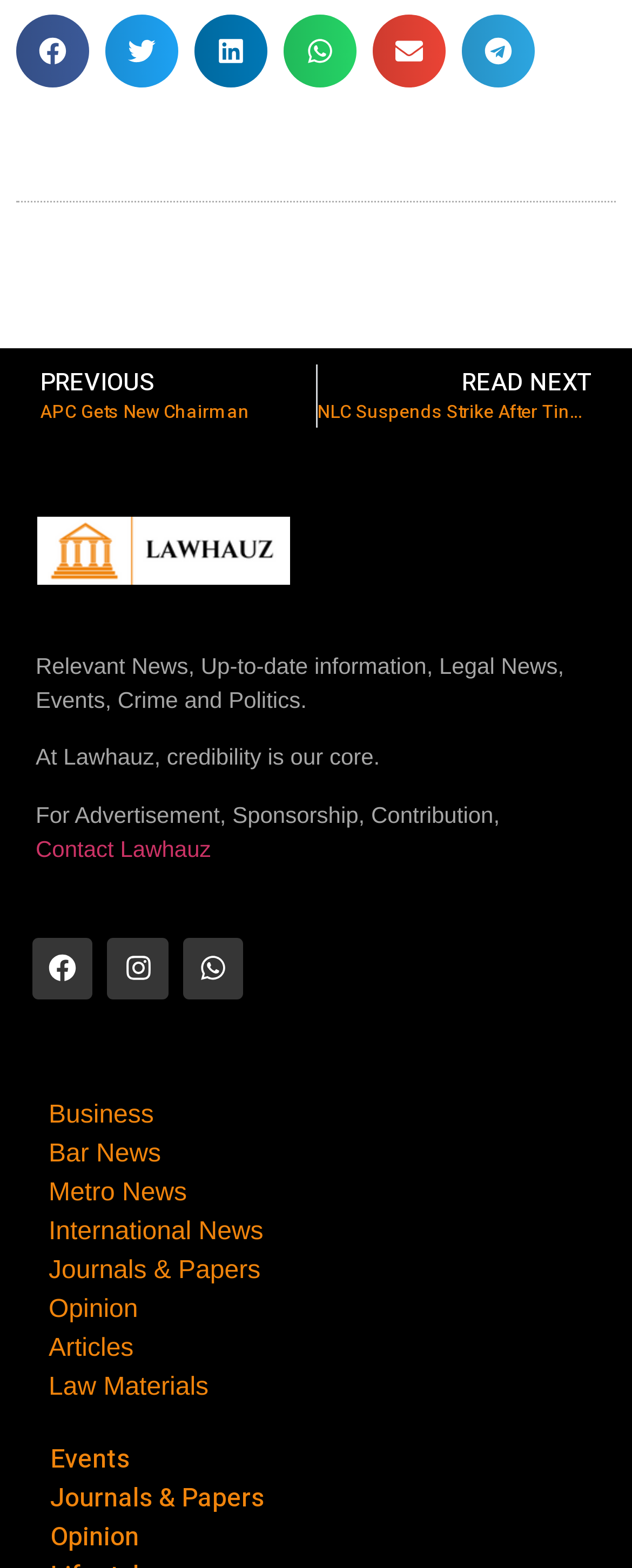What is the theme of the website?
Answer the question in a detailed and comprehensive manner.

The static text on the webpage mentions 'Lawhauz' and 'Legal News', and the categories of news and information available on the website are related to law, indicating that the theme of the website is law.